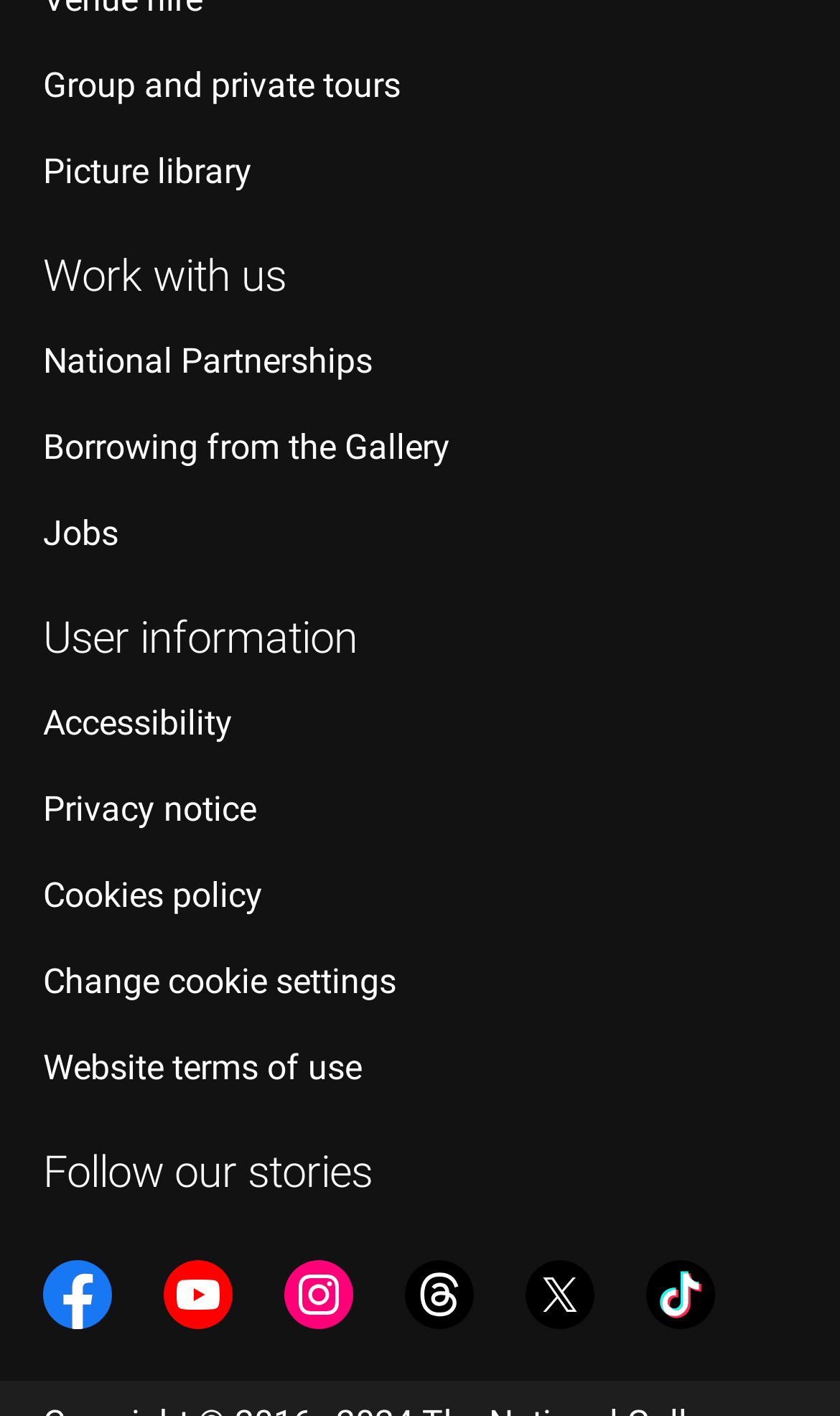Bounding box coordinates should be provided in the format (top-left x, top-left y, bottom-right x, bottom-right y) with all values between 0 and 1. Identify the bounding box for this UI element: National Partnerships

[0.051, 0.24, 0.444, 0.269]